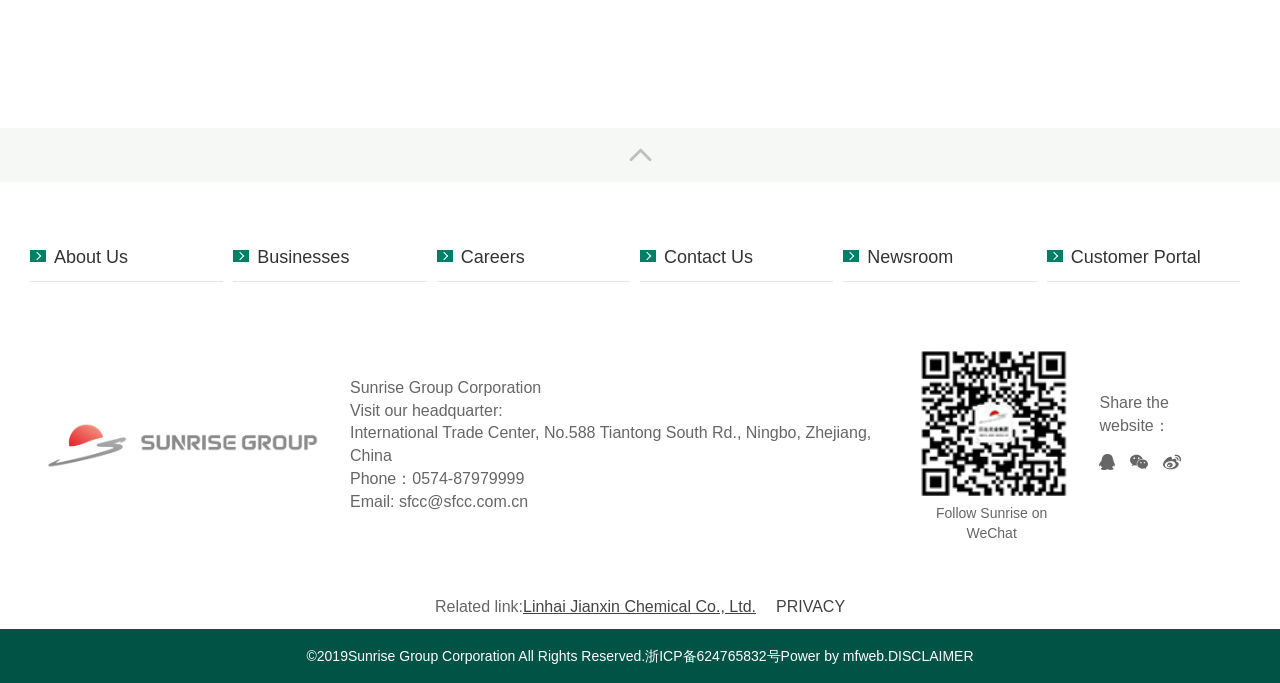Respond to the following question with a brief word or phrase:
What is the address of the headquarter?

International Trade Center, No.588 Tiantong South Rd., Ningbo, Zhejiang, China